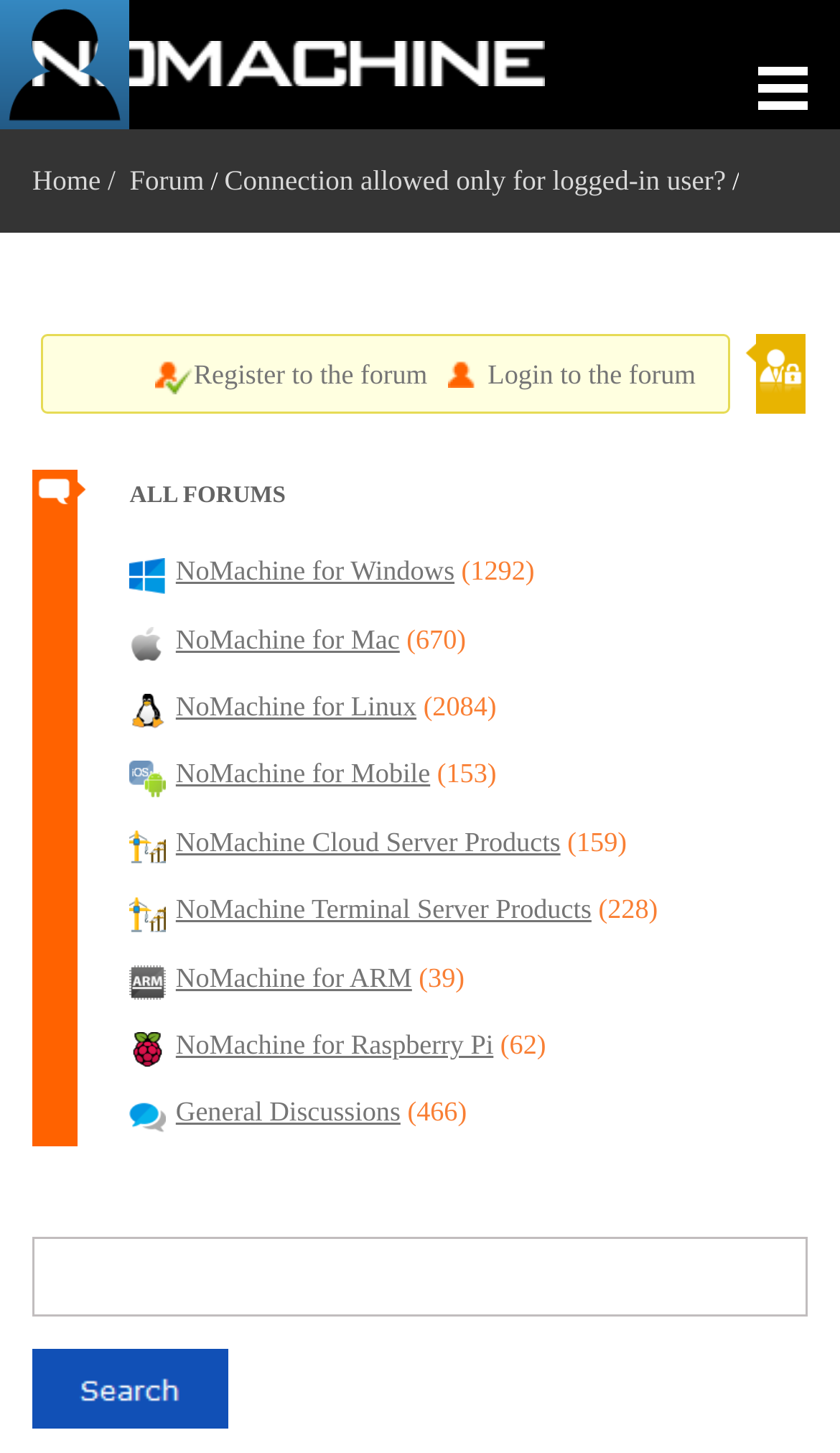Please determine the bounding box coordinates of the clickable area required to carry out the following instruction: "Click on 'CITES'". The coordinates must be four float numbers between 0 and 1, represented as [left, top, right, bottom].

None